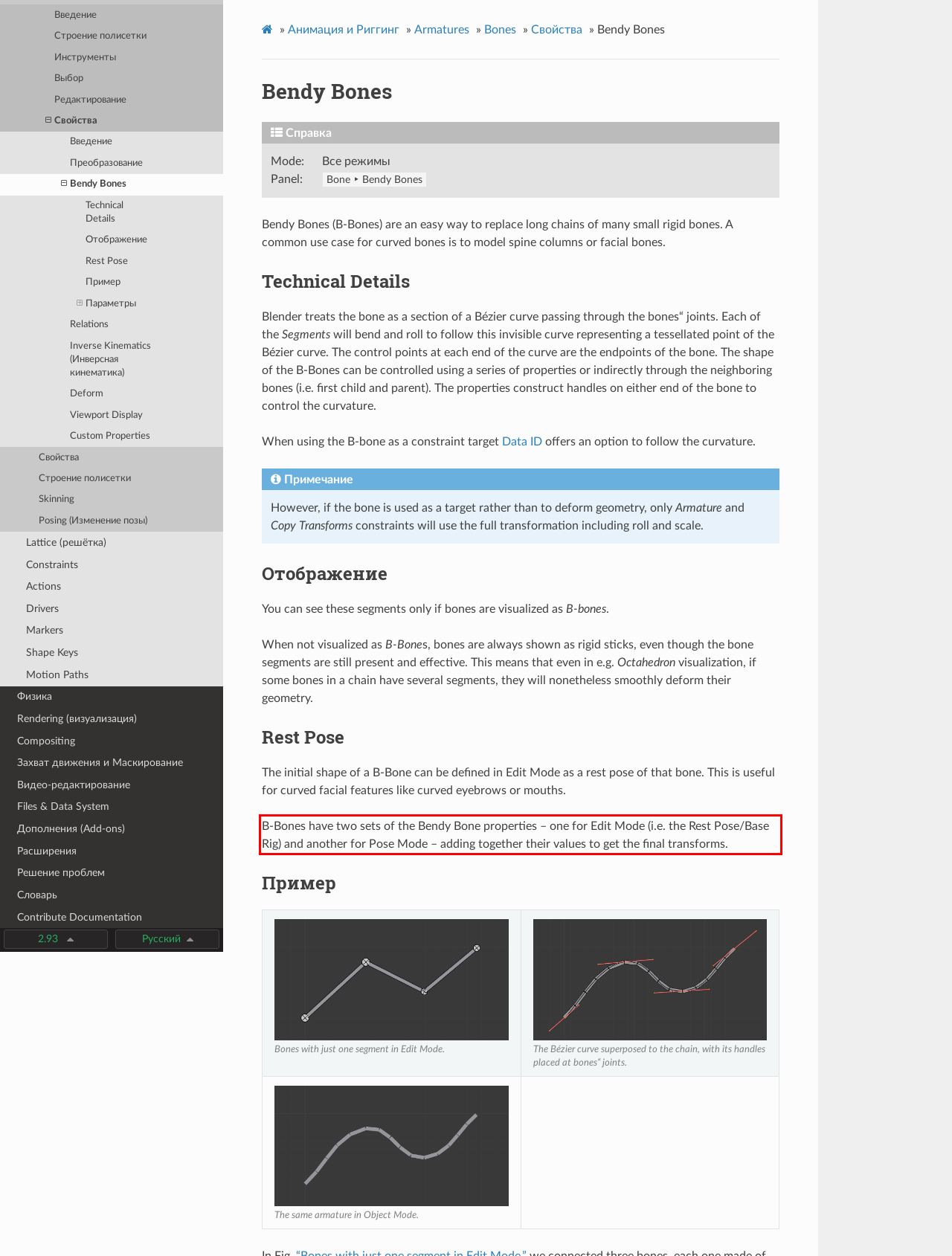Please recognize and transcribe the text located inside the red bounding box in the webpage image.

B-Bones have two sets of the Bendy Bone properties – one for Edit Mode (i.e. the Rest Pose/Base Rig) and another for Pose Mode – adding together their values to get the final transforms.